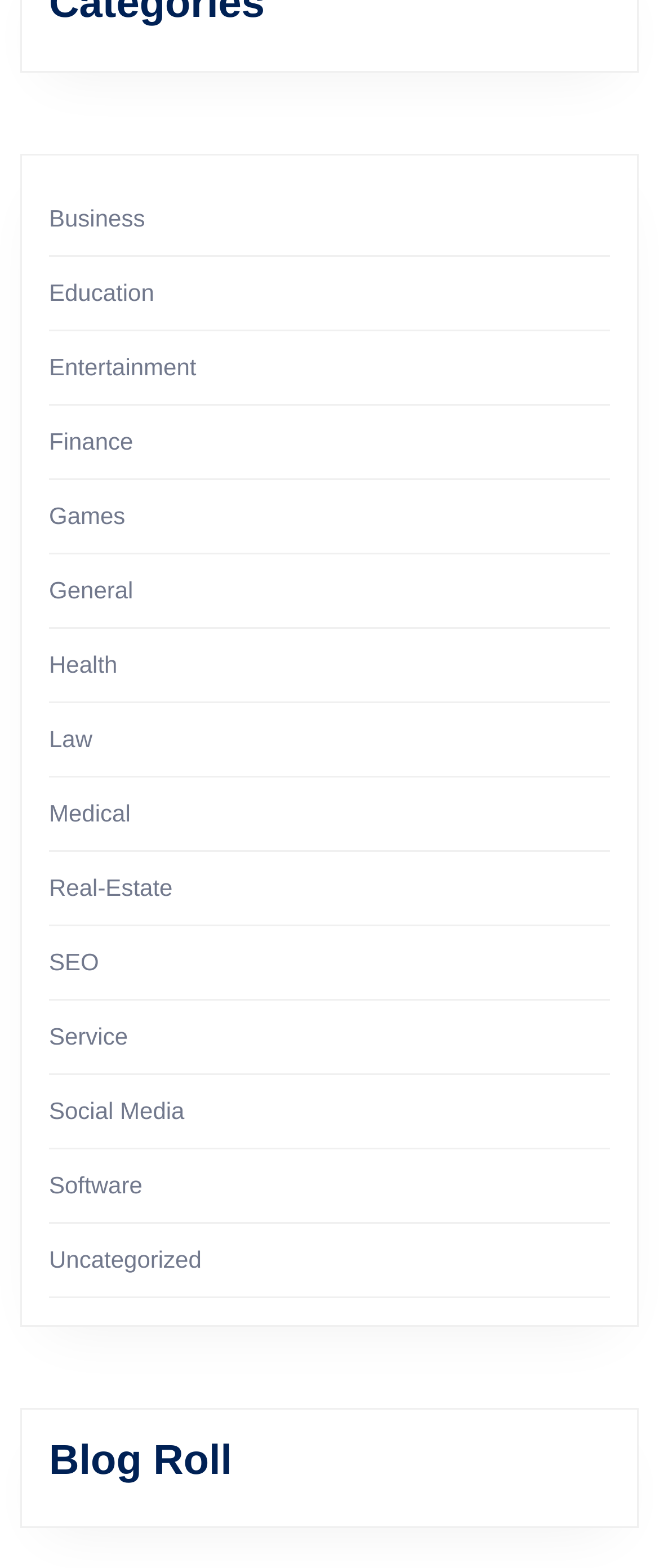What is the title of the section below the categories?
Based on the image content, provide your answer in one word or a short phrase.

Blog Roll